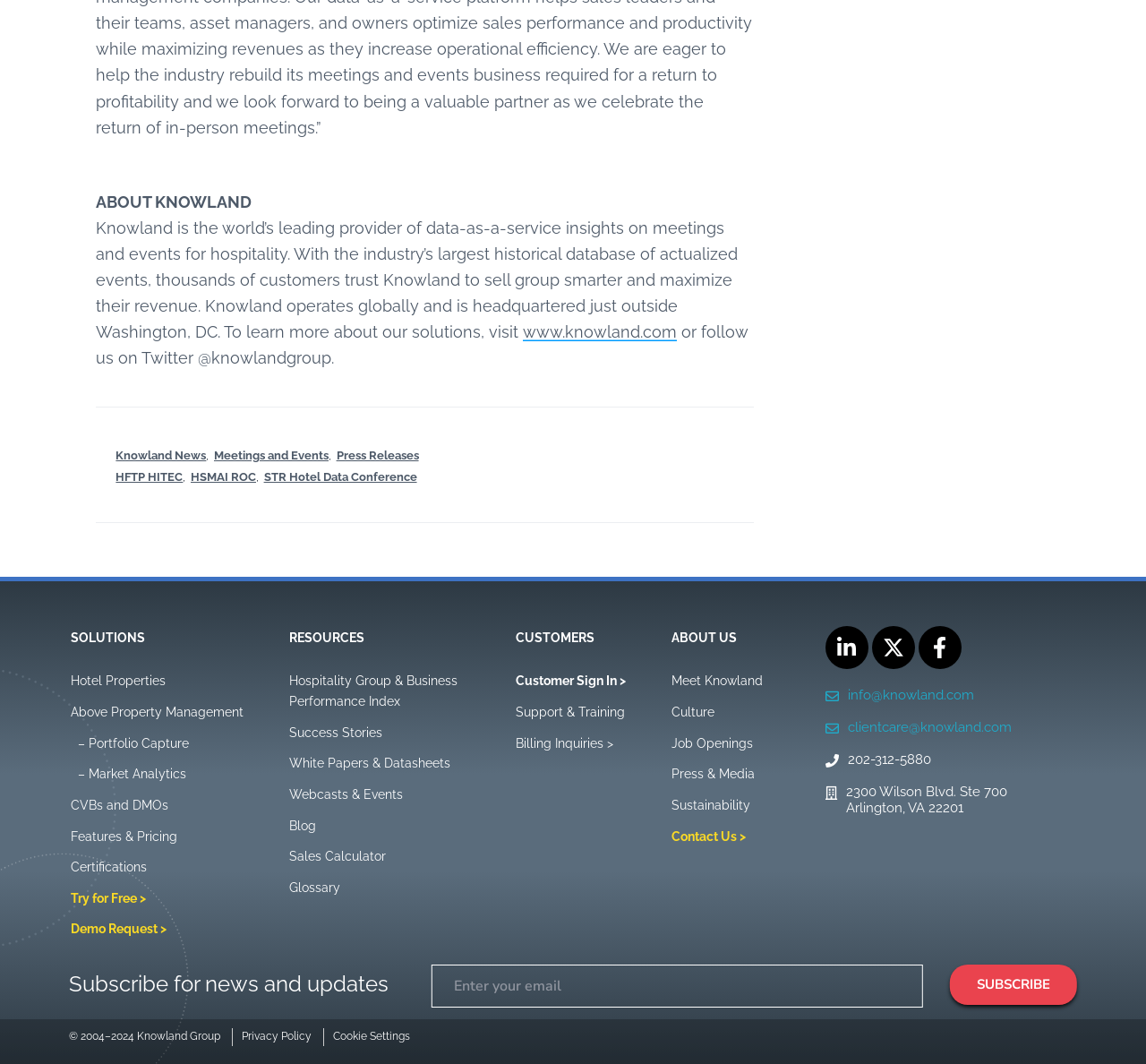Locate the bounding box coordinates of the clickable region to complete the following instruction: "View the beer details of Affogato Ice Cream Pastry Stout."

None